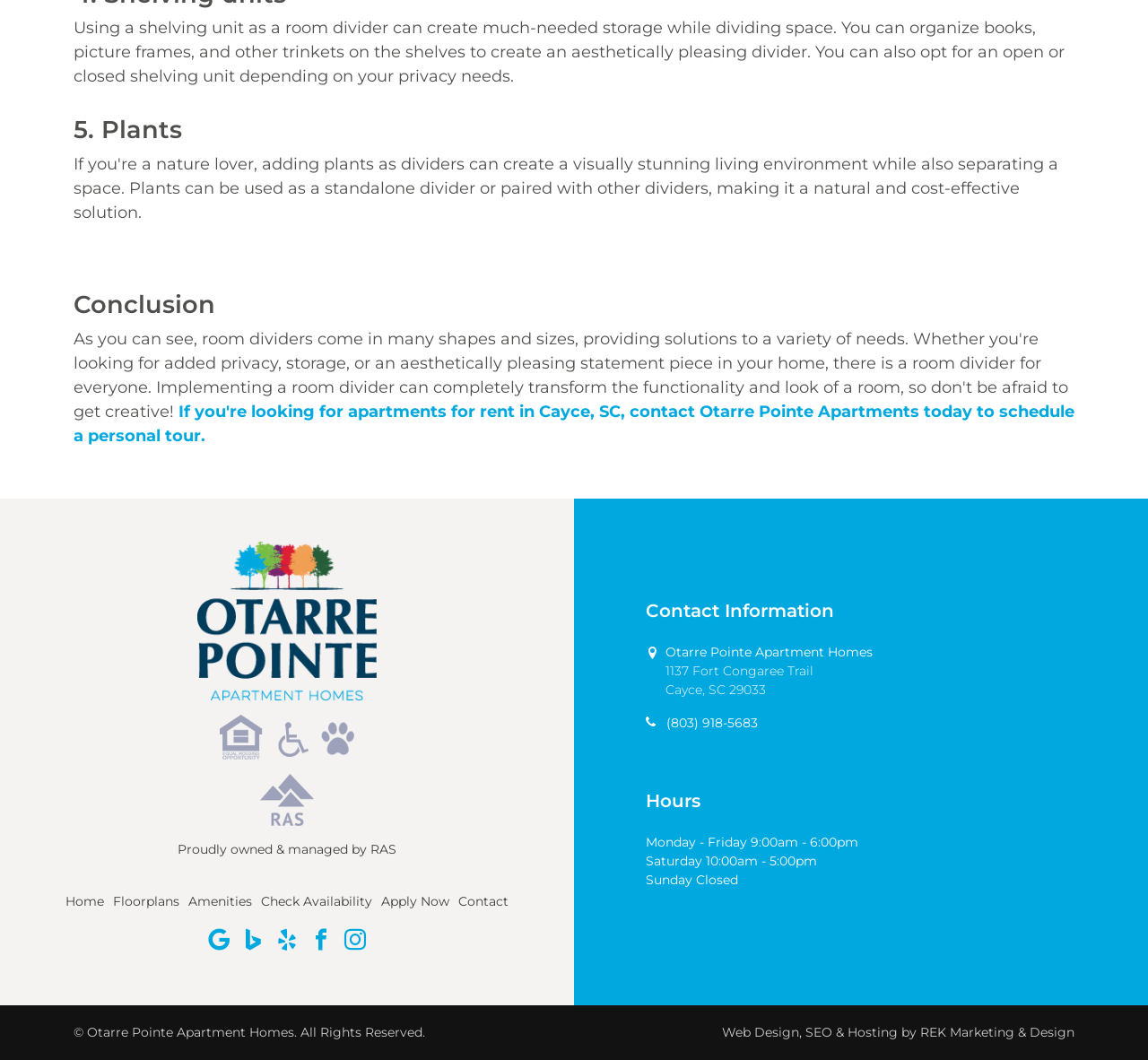Provide the bounding box coordinates of the section that needs to be clicked to accomplish the following instruction: "View contact information."

[0.562, 0.566, 0.991, 0.586]